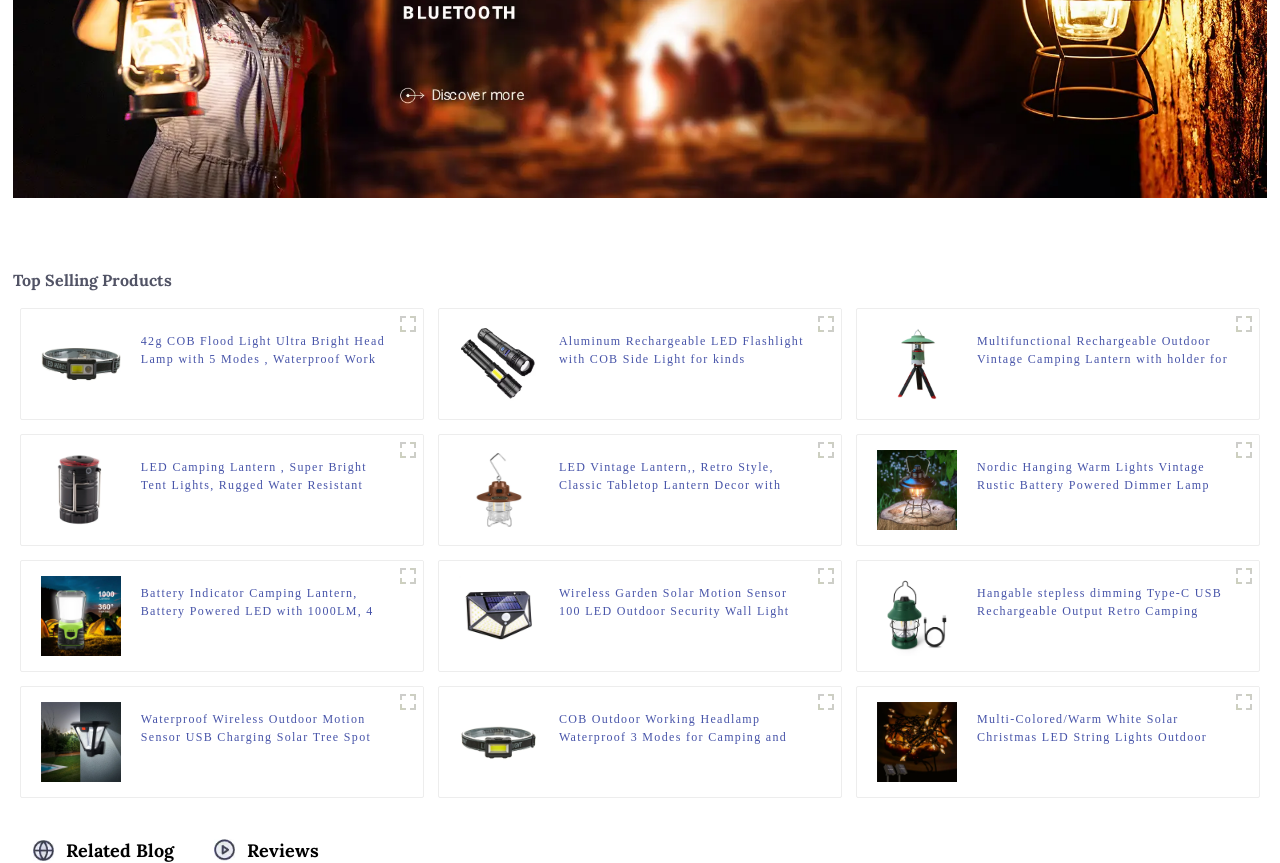Identify the bounding box coordinates of the element to click to follow this instruction: 'Explore the 'Aluminum Rechargeable LED Flashlight with COB Side Light for kinds environment' product'. Ensure the coordinates are four float values between 0 and 1, provided as [left, top, right, bottom].

[0.437, 0.385, 0.634, 0.427]